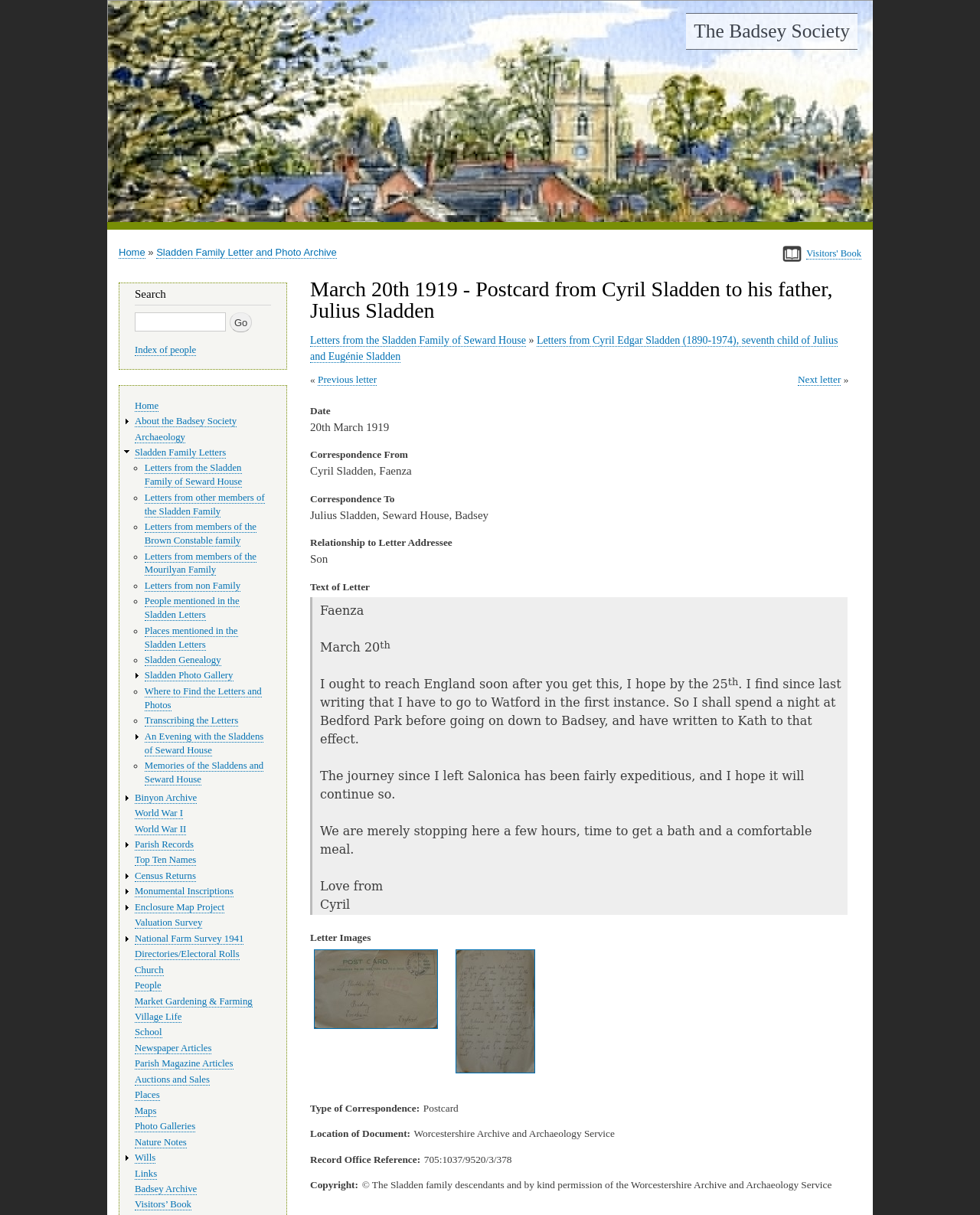Could you provide the bounding box coordinates for the portion of the screen to click to complete this instruction: "Go to the next letter"?

[0.814, 0.307, 0.858, 0.318]